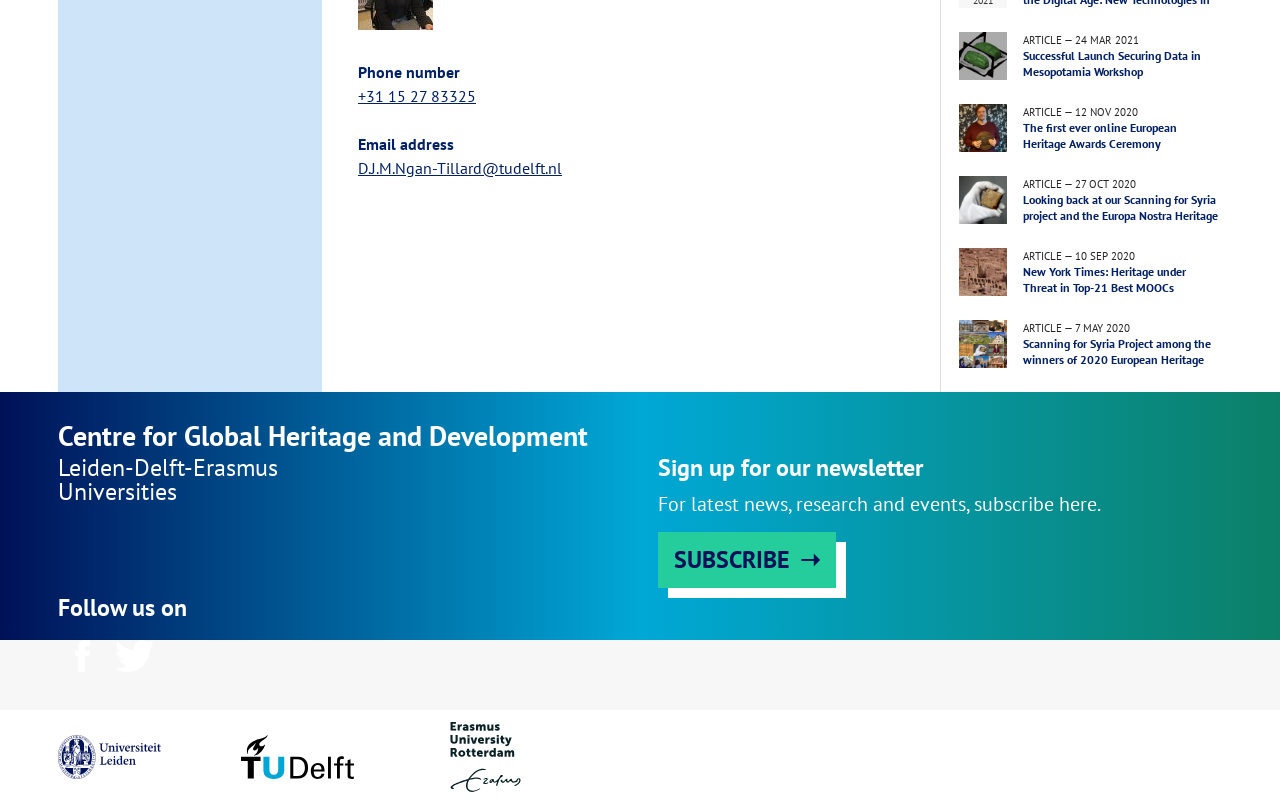Find the bounding box of the web element that fits this description: "Genetics".

None